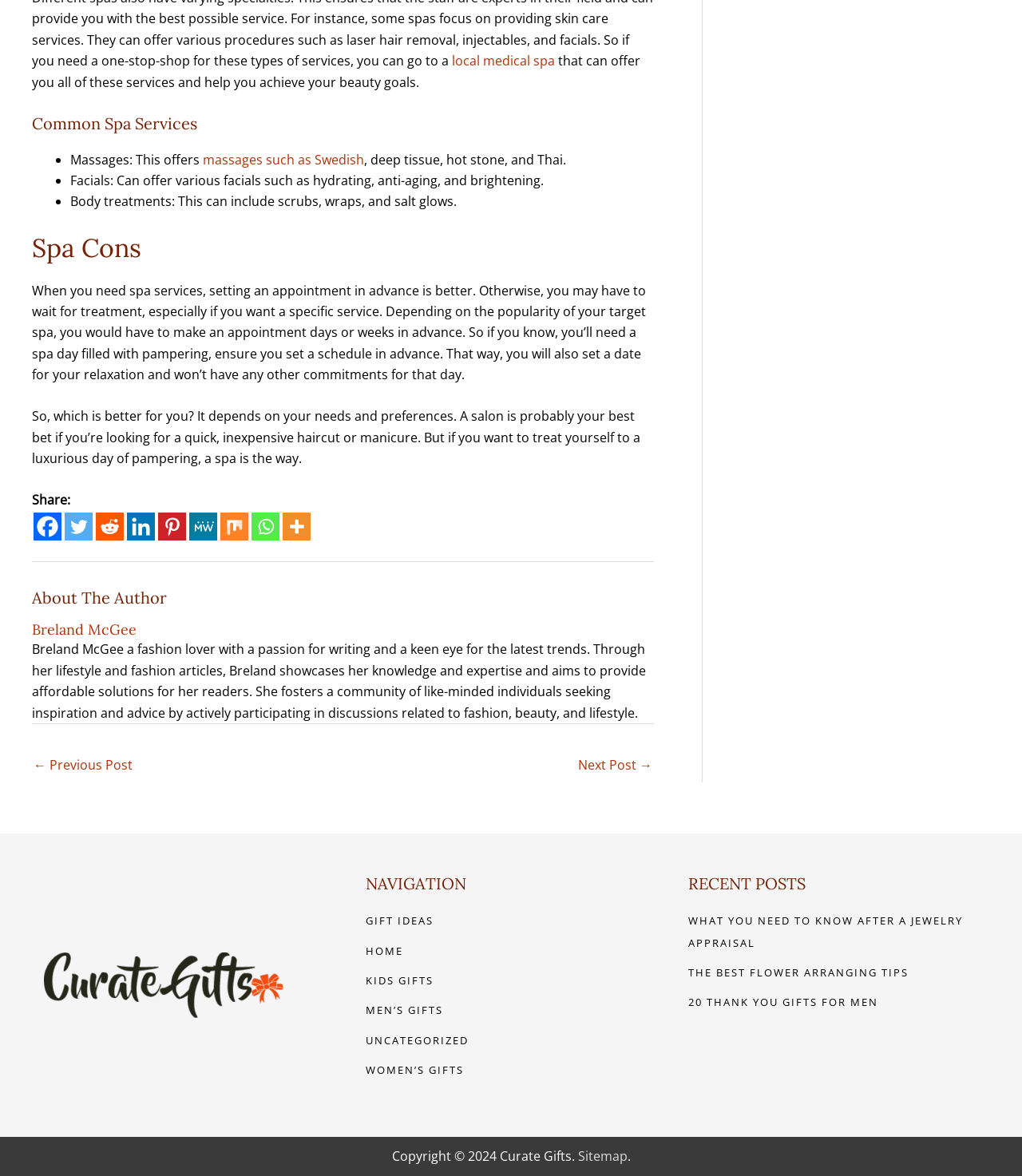Specify the bounding box coordinates of the region I need to click to perform the following instruction: "Share on Facebook". The coordinates must be four float numbers in the range of 0 to 1, i.e., [left, top, right, bottom].

[0.033, 0.436, 0.06, 0.46]